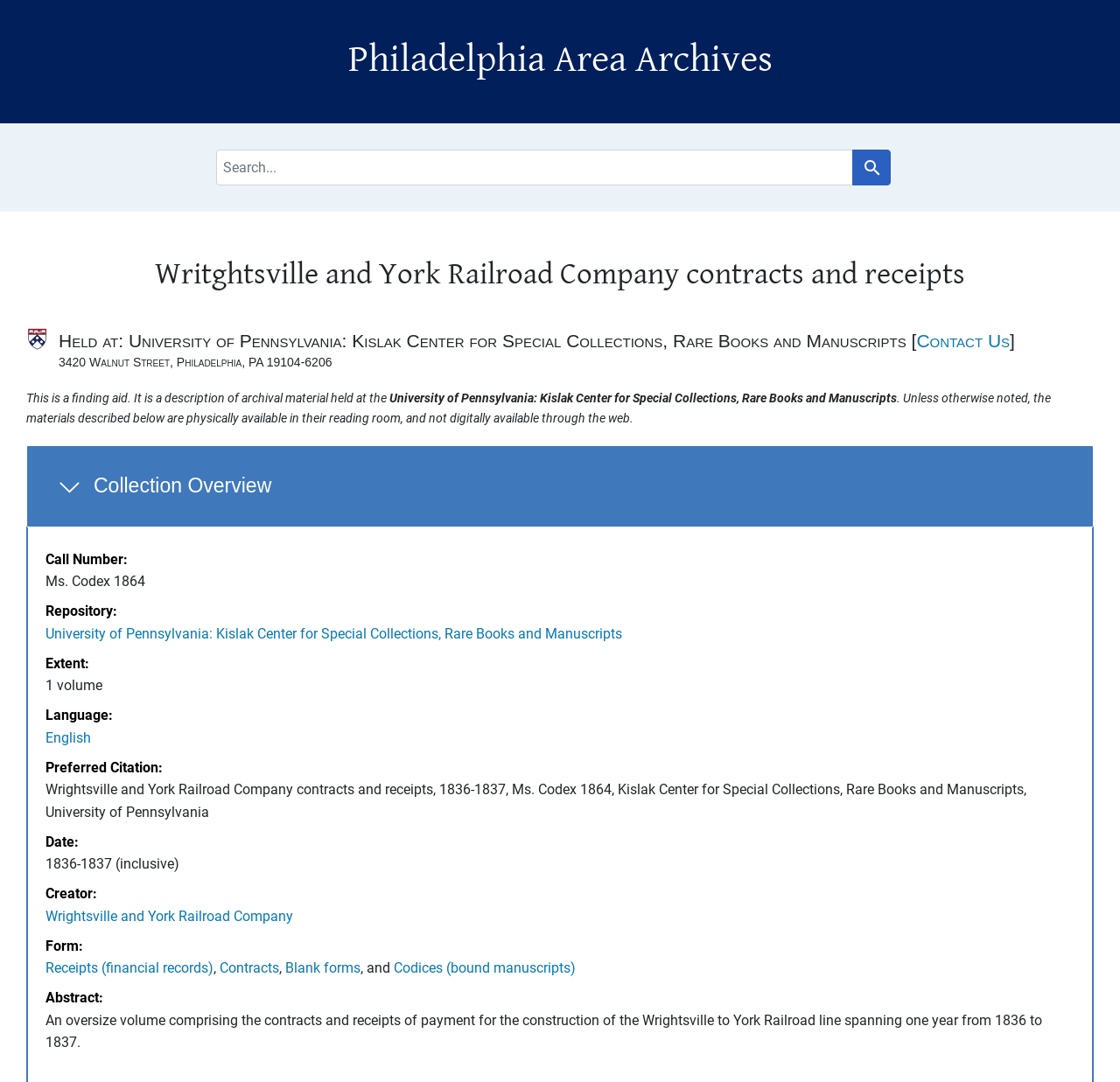Please determine and provide the text content of the webpage's heading.

Philadelphia Area Archives